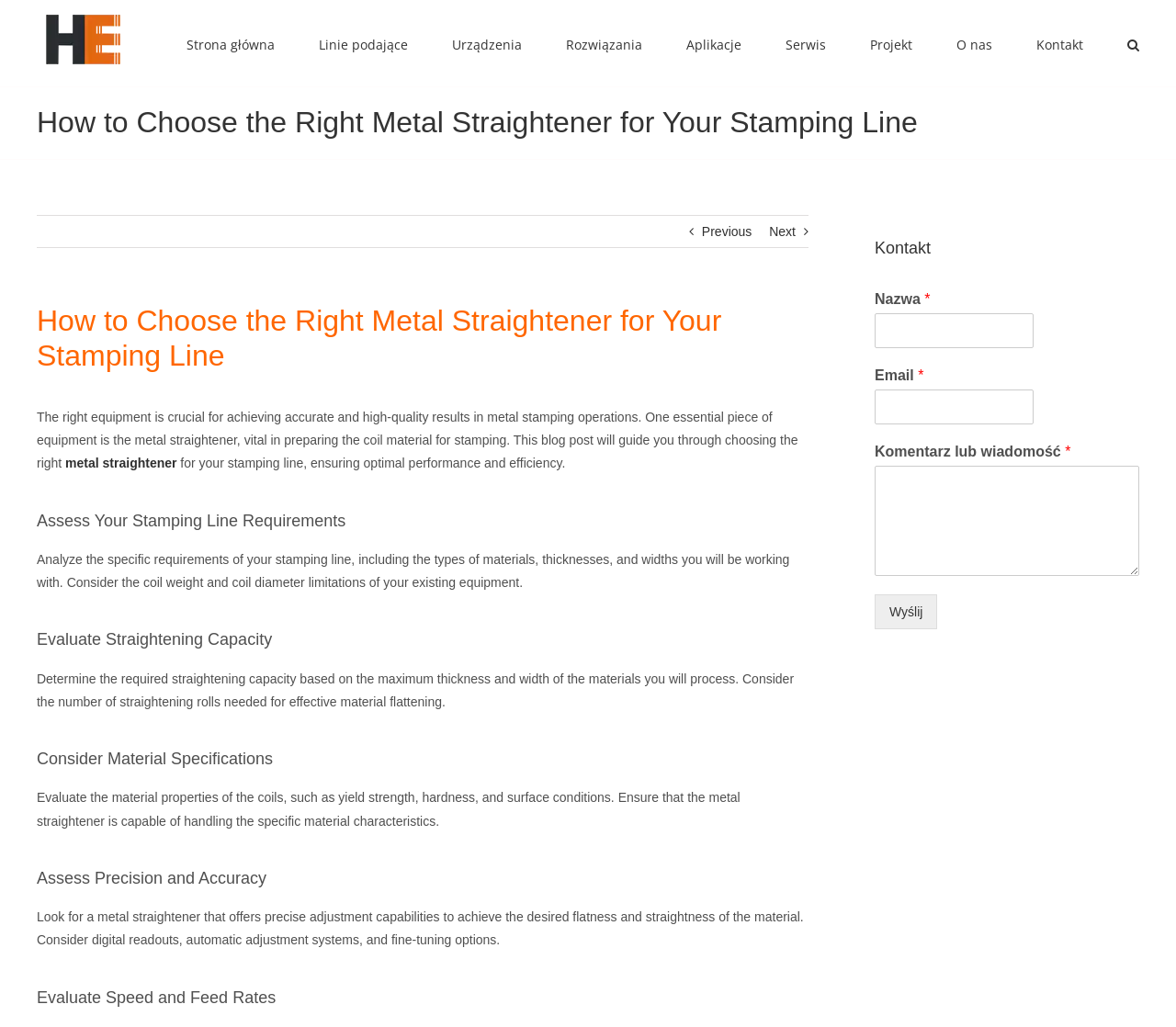Locate the bounding box coordinates of the area you need to click to fulfill this instruction: 'Click the 'HE-machine Logo' link'. The coordinates must be in the form of four float numbers ranging from 0 to 1: [left, top, right, bottom].

[0.031, 0.009, 0.109, 0.067]